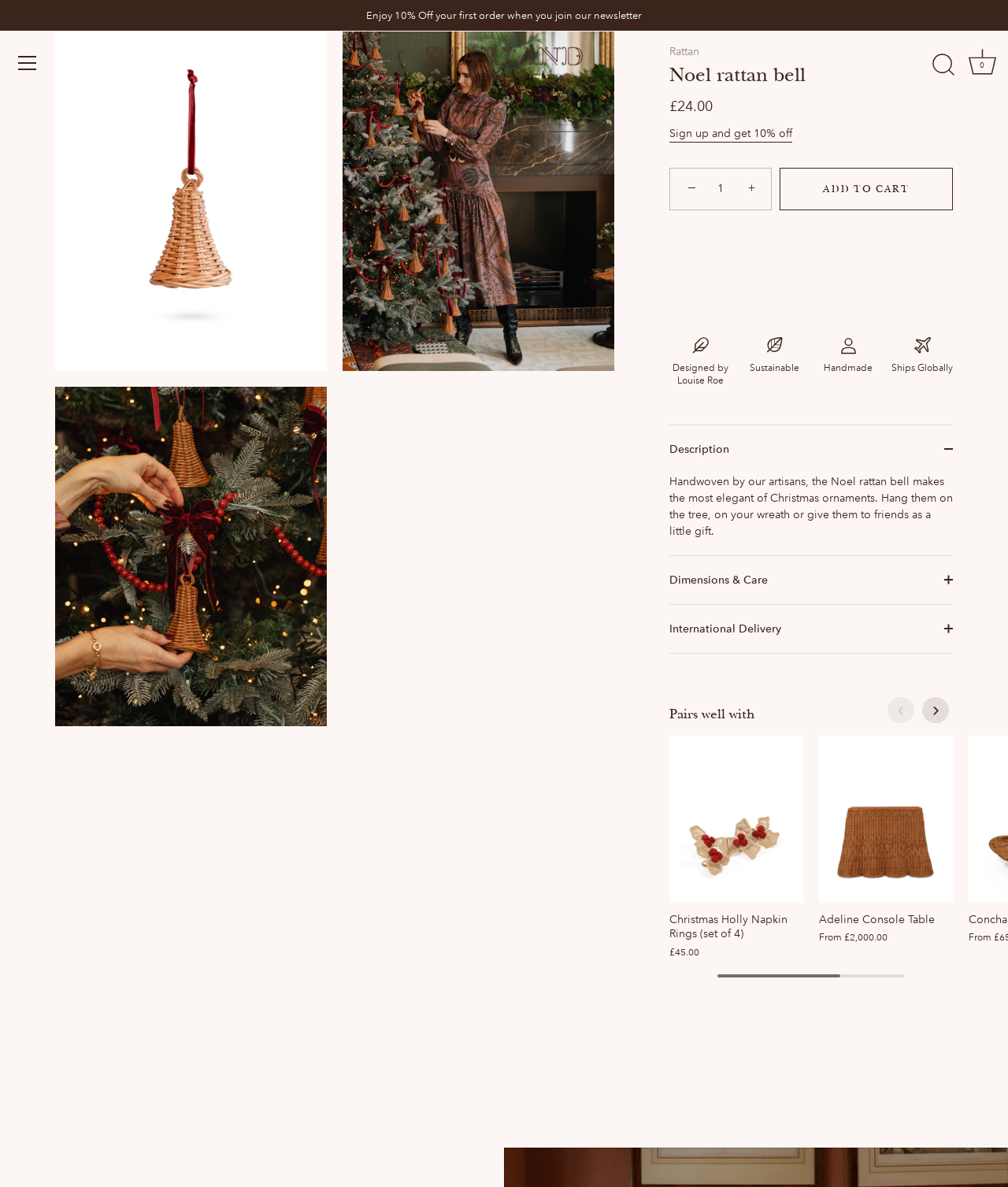Can you determine the bounding box coordinates of the area that needs to be clicked to fulfill the following instruction: "Search for a movie"?

None